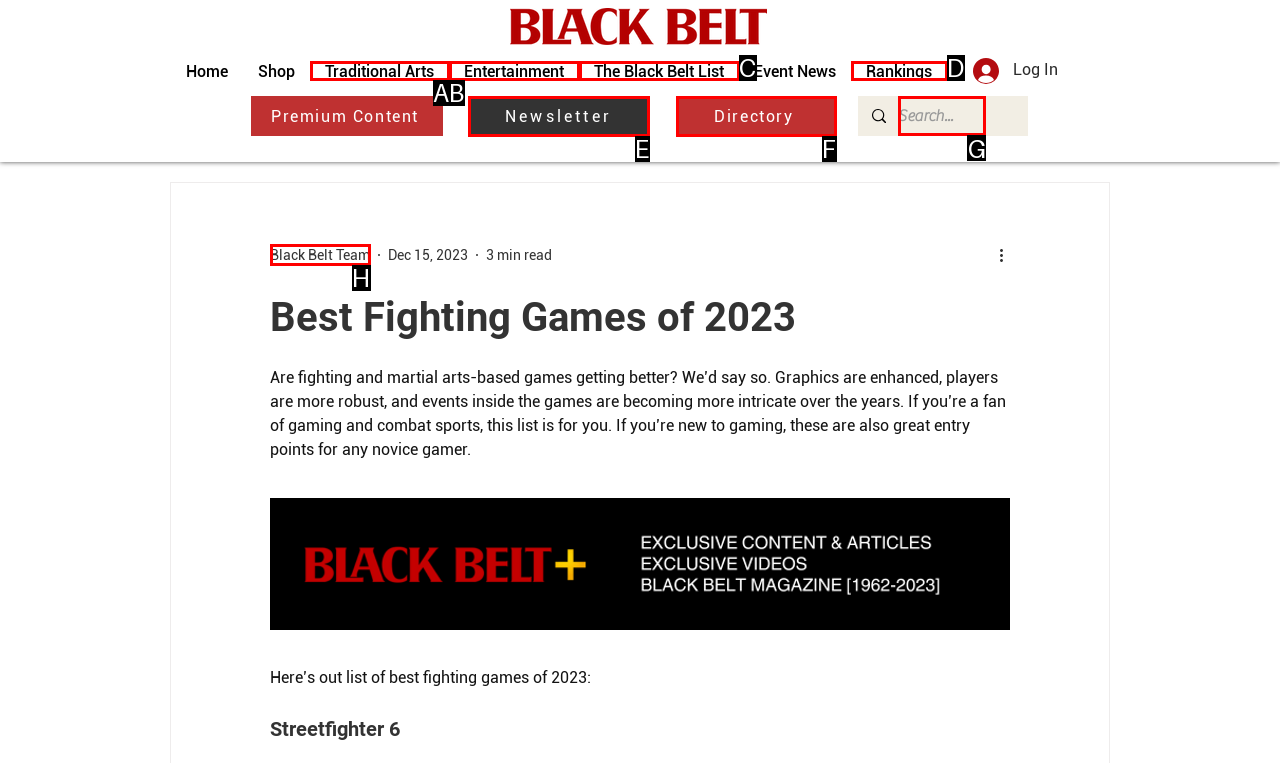Identify the correct UI element to click to achieve the task: Search for something.
Answer with the letter of the appropriate option from the choices given.

G